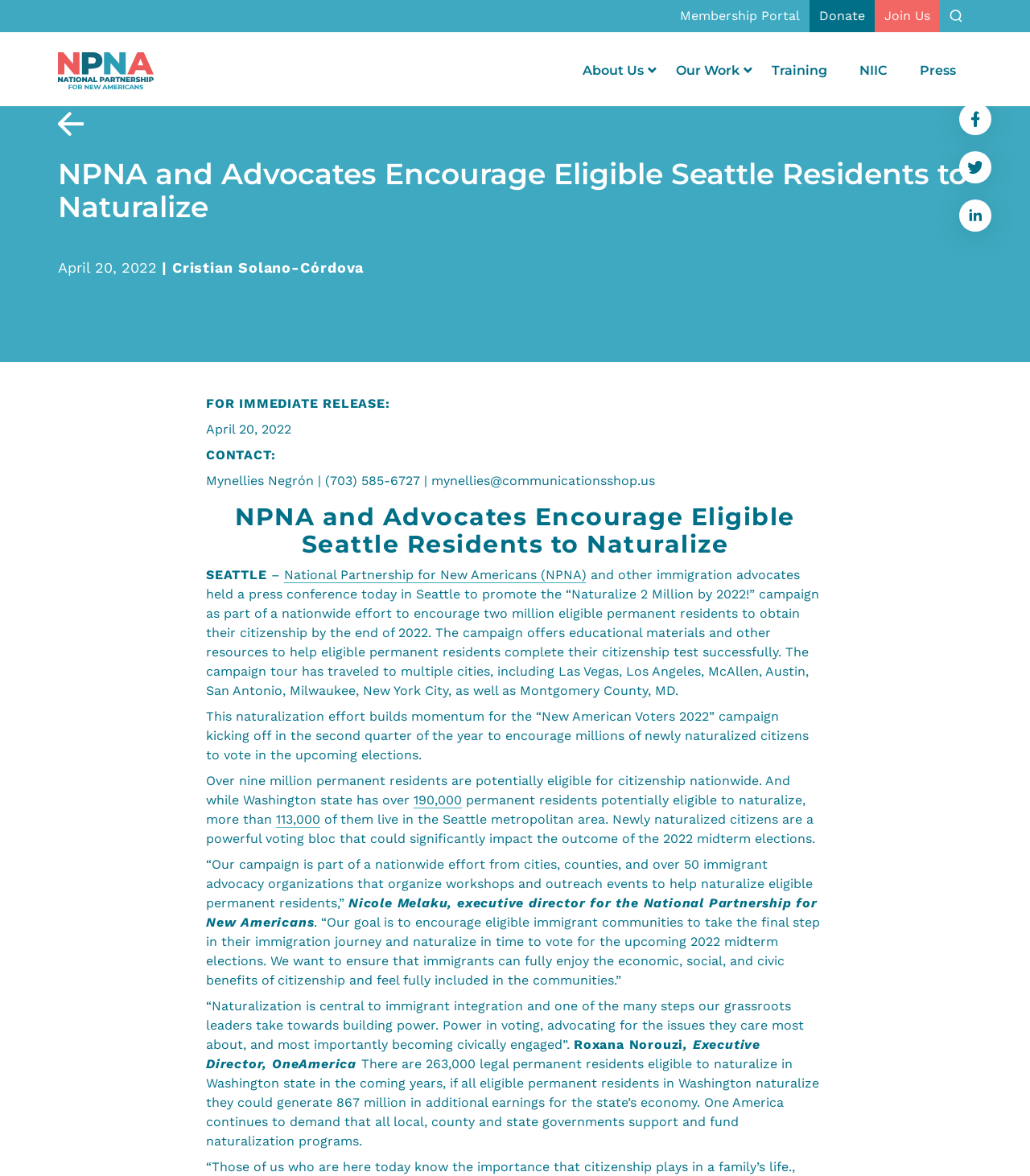Determine the coordinates of the bounding box that should be clicked to complete the instruction: "Click the Membership Portal link". The coordinates should be represented by four float numbers between 0 and 1: [left, top, right, bottom].

[0.651, 0.0, 0.786, 0.027]